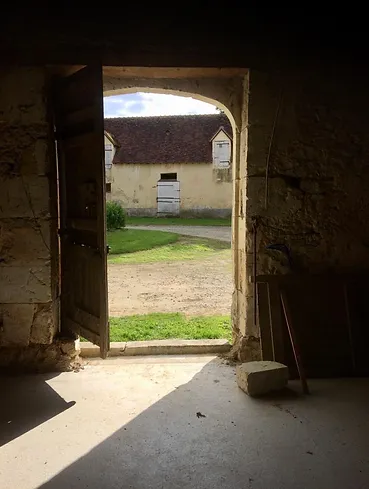Provide a one-word or one-phrase answer to the question:
What is the former use of the space?

Agricultural